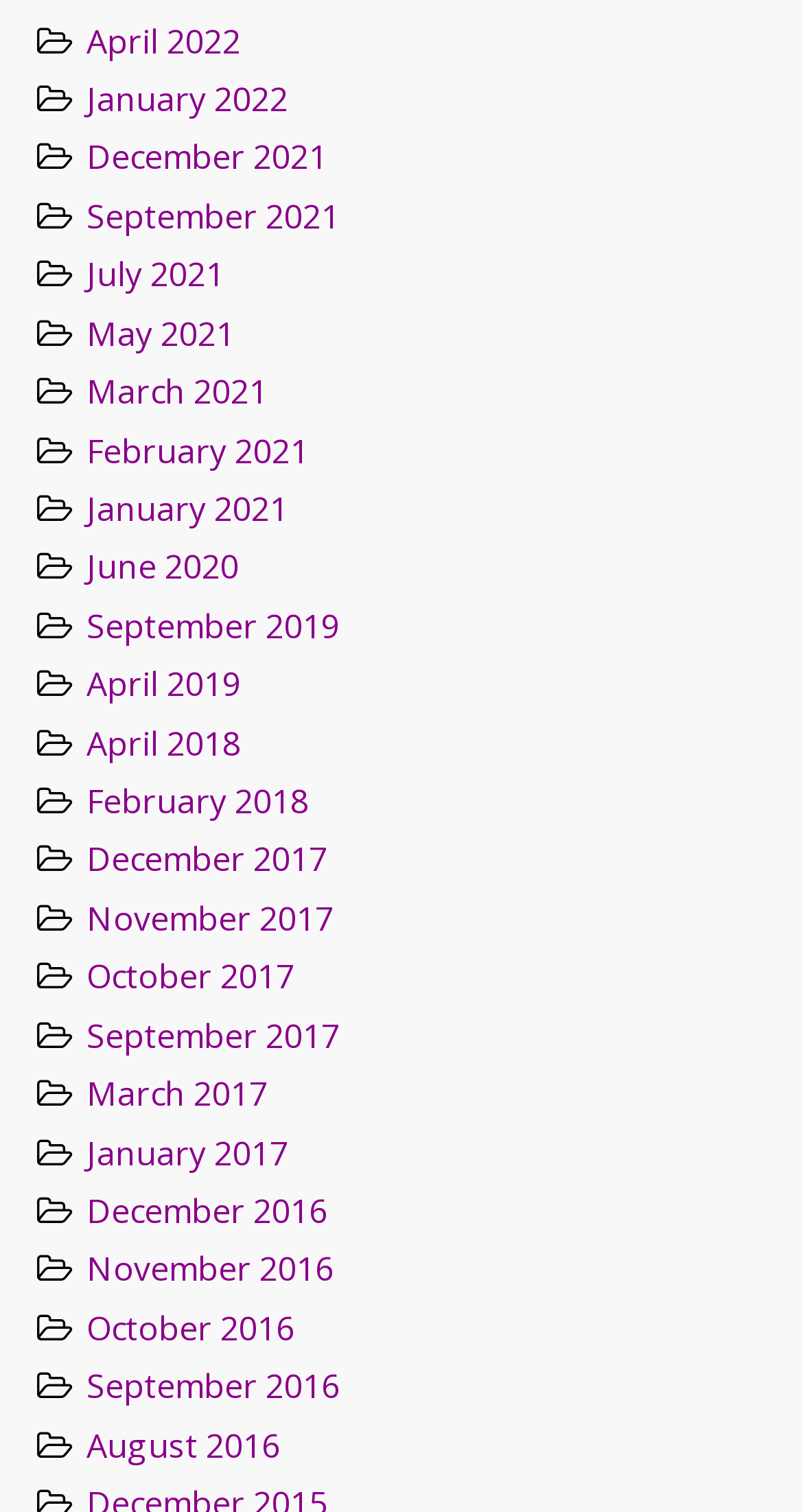Locate the bounding box of the UI element defined by this description: "March 2021". The coordinates should be given as four float numbers between 0 and 1, formatted as [left, top, right, bottom].

[0.108, 0.244, 0.333, 0.274]